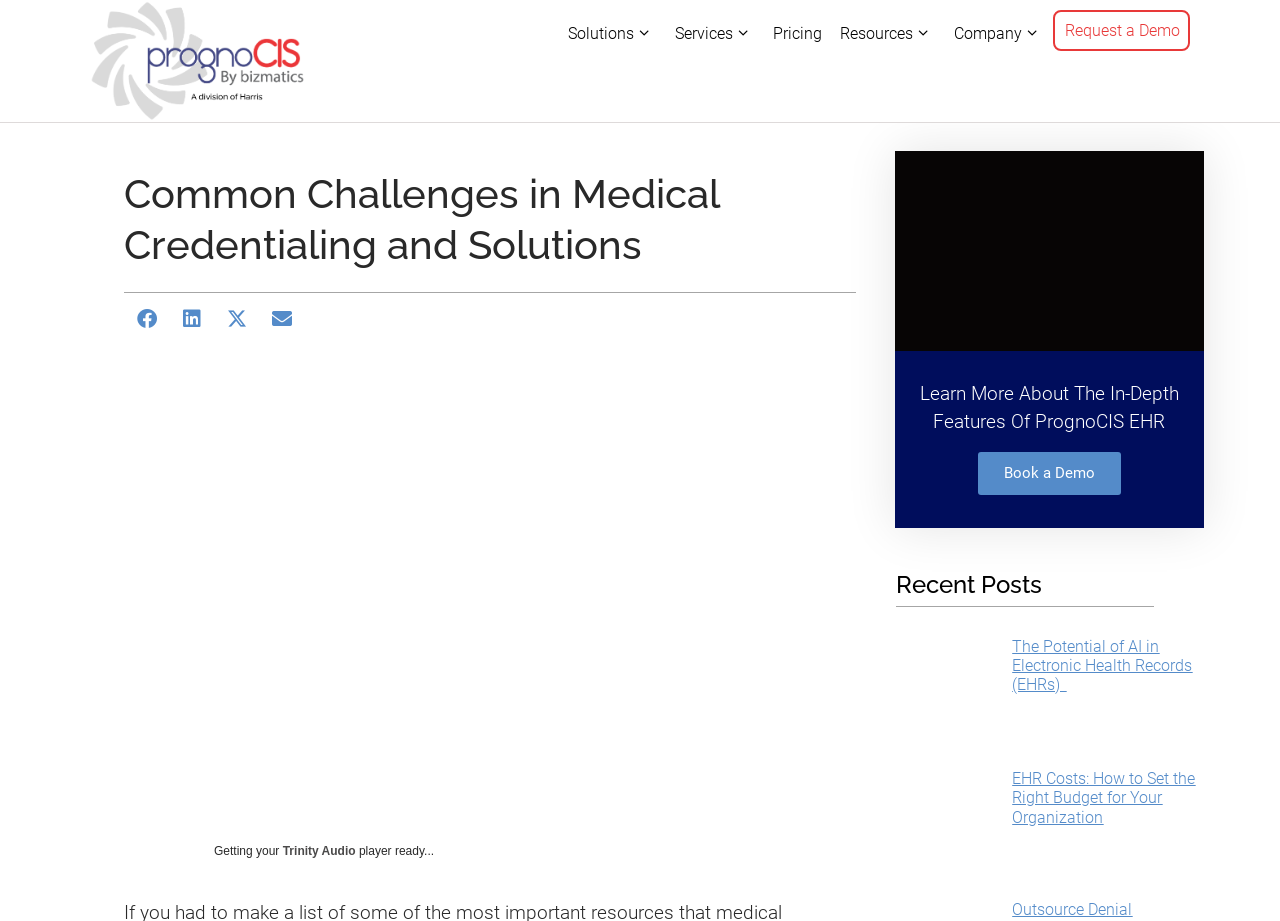Identify the bounding box for the UI element described as: "aria-label="Share on email"". The coordinates should be four float numbers between 0 and 1, i.e., [left, top, right, bottom].

[0.202, 0.322, 0.238, 0.371]